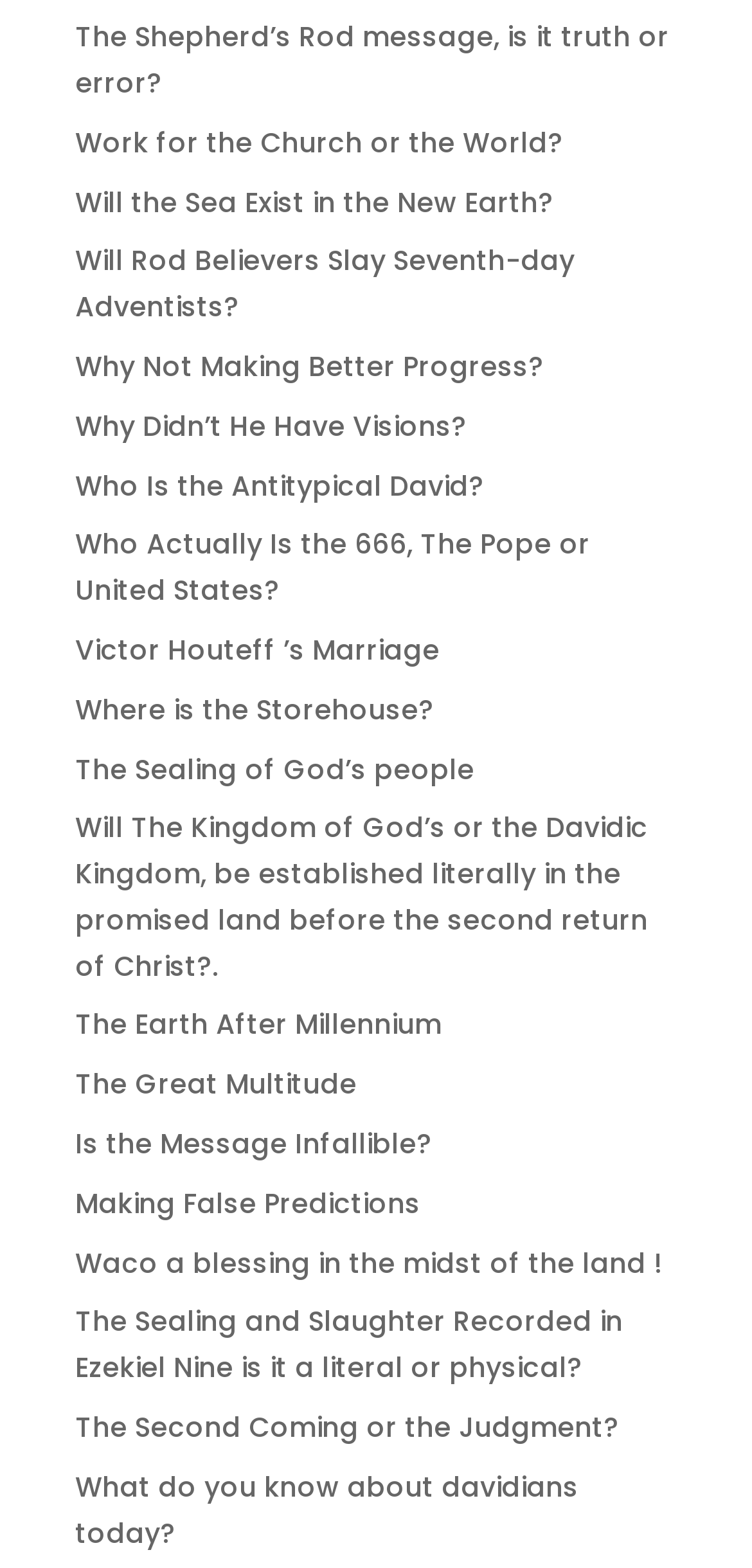Respond to the question below with a single word or phrase: What is the topic of the link at the bottom of the webpage?

What do you know about davidians today?